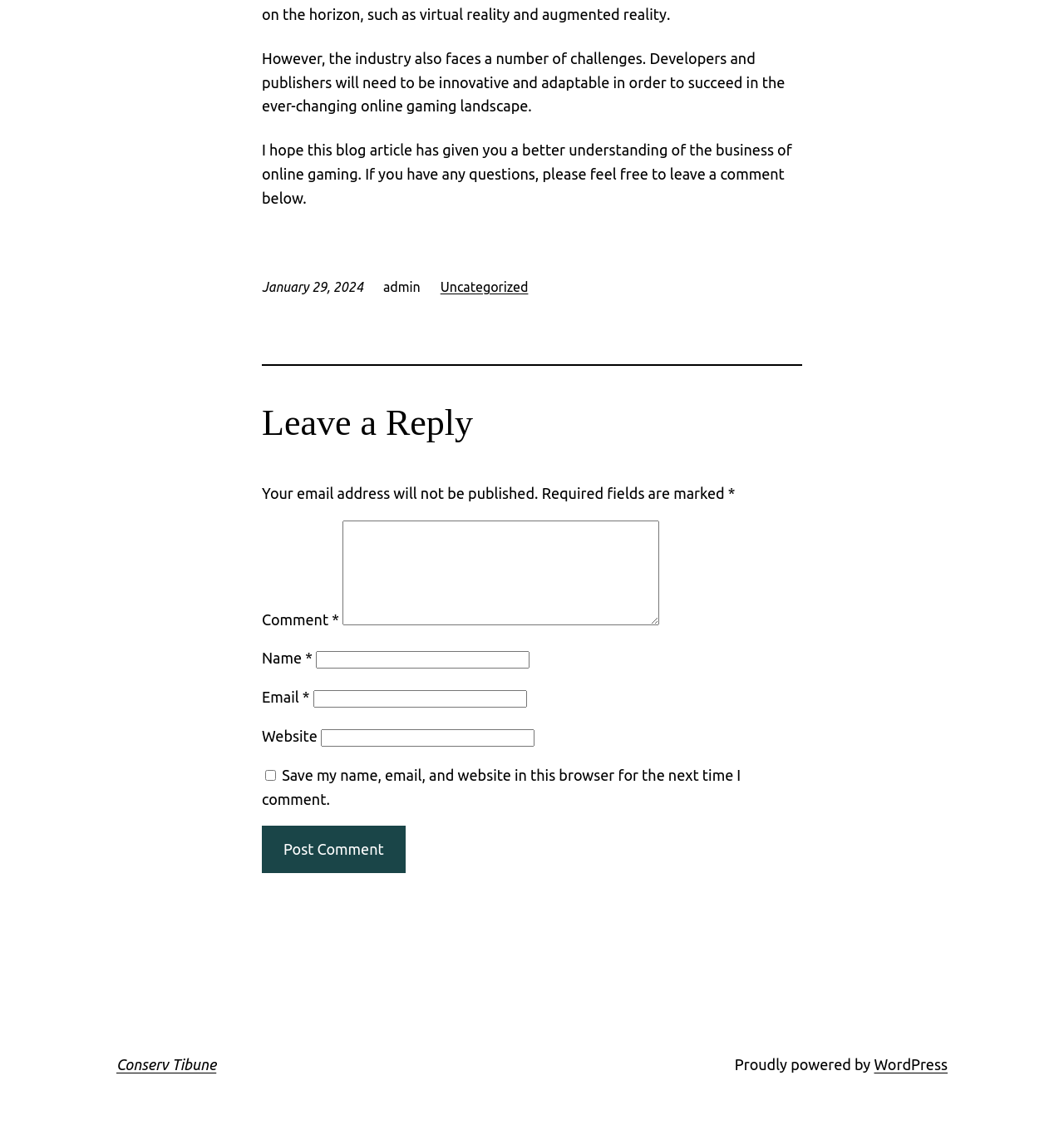Please determine the bounding box coordinates for the UI element described here. Use the format (top-left x, top-left y, bottom-right x, bottom-right y) with values bounded between 0 and 1: name="submit" value="Post Comment"

[0.246, 0.731, 0.381, 0.773]